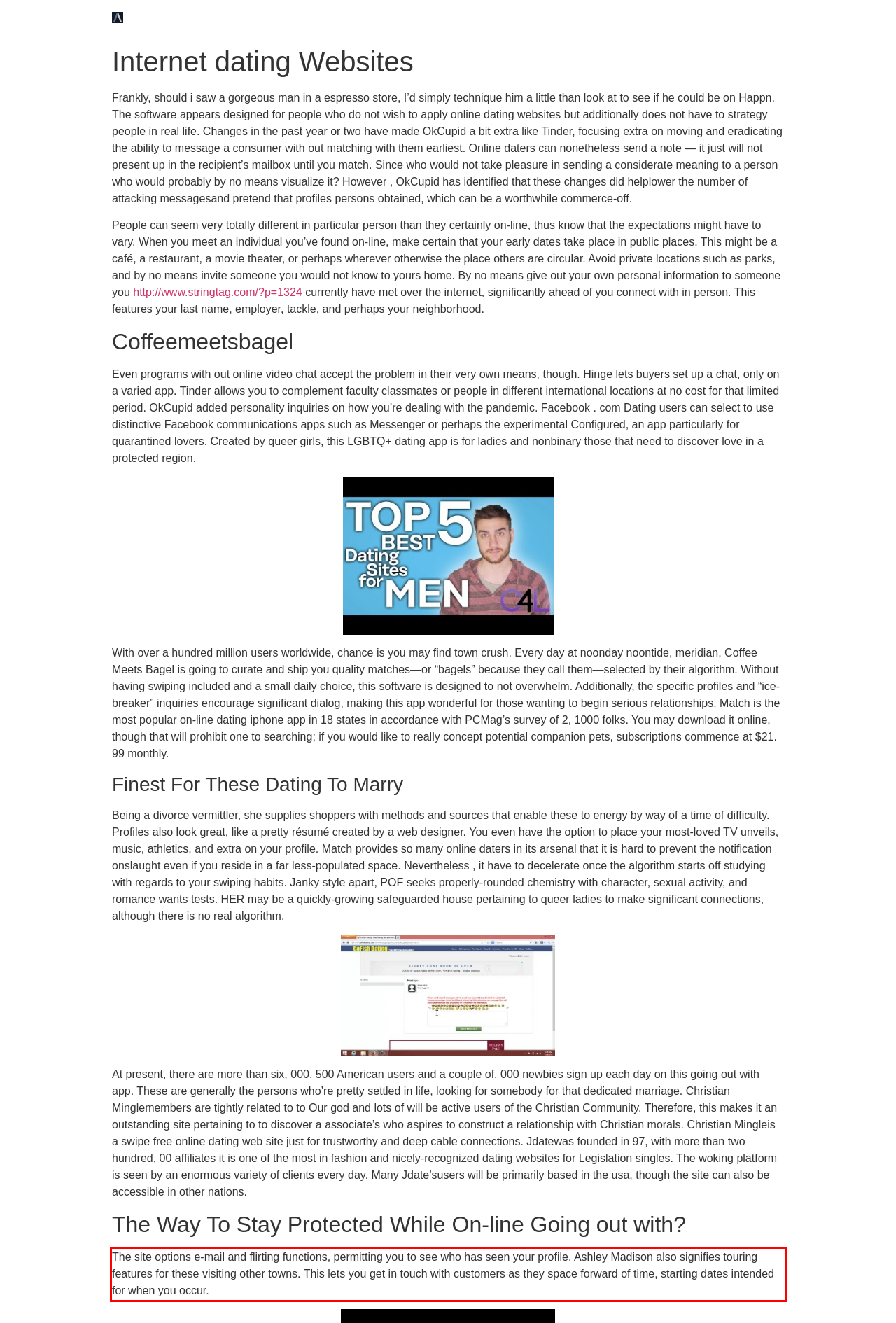Please analyze the screenshot of a webpage and extract the text content within the red bounding box using OCR.

The site options e-mail and flirting functions, permitting you to see who has seen your profile. Ashley Madison also signifies touring features for these visiting other towns. This lets you get in touch with customers as they space forward of time, starting dates intended for when you occur.